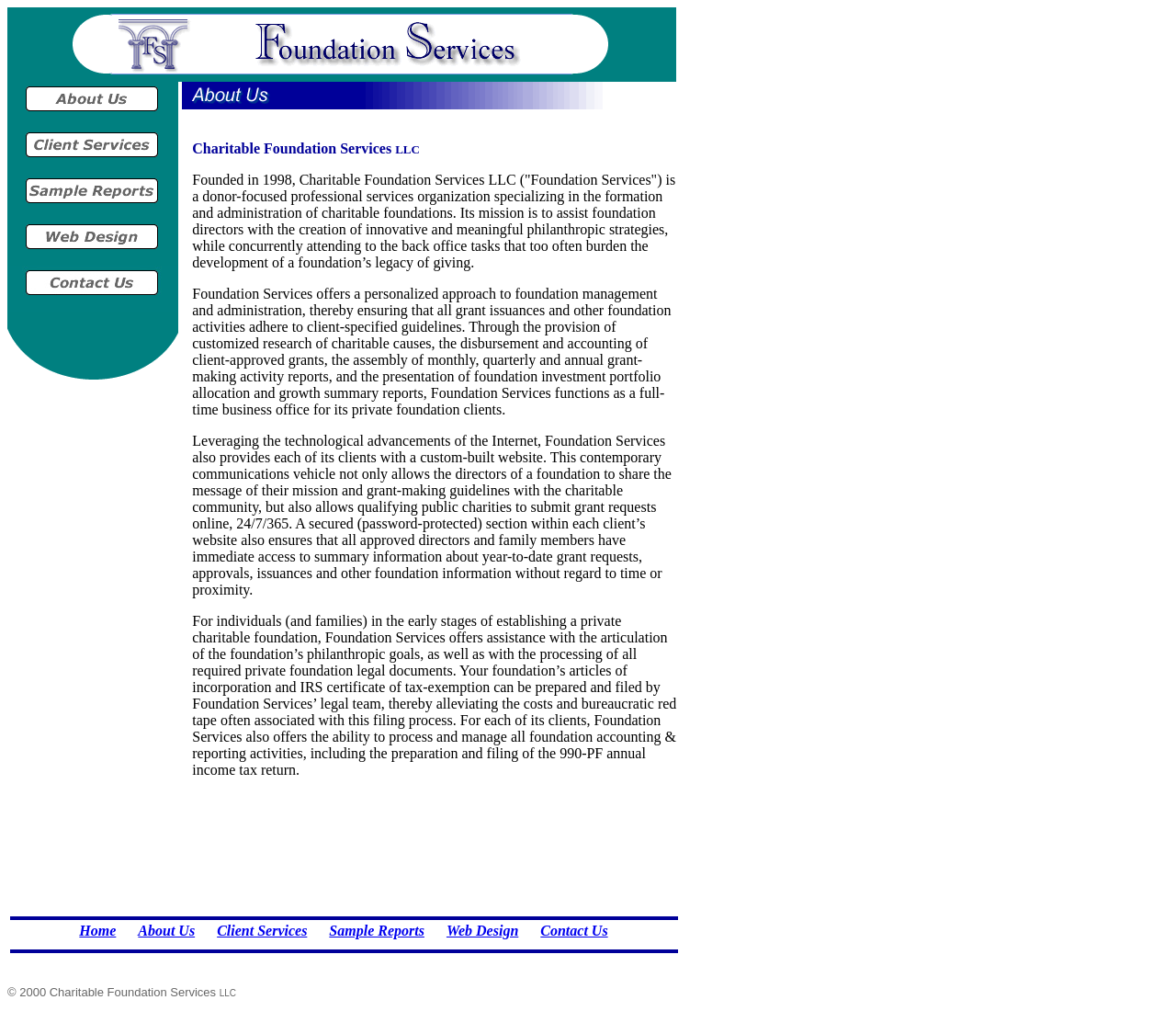Write an extensive caption that covers every aspect of the webpage.

The webpage is about Charitable Foundation Services LLC, an organization that provides outsourced administration and research services to charitable foundations. 

At the top of the page, there is a logo image on the left side, and a navigation menu on the right side with five links: Home, About Us, Client Services, Sample Reports, Web Design, and Contact Us. Each link has a corresponding image next to it.

Below the navigation menu, there is a large block of text that describes the mission and services of Charitable Foundation Services LLC. The text explains that the organization helps foundation directors create philanthropic strategies, manages back-office tasks, and provides customized research, grant management, and reporting services. It also mentions that the organization offers a personalized approach to foundation management and administration.

On the left side of the page, there are five small images, each with a corresponding link below it. These links appear to be related to the services offered by the organization.

At the bottom of the page, there is a footer section with a copyright notice and some empty table cells.

Overall, the webpage has a simple and organized layout, with a focus on providing information about the services and mission of Charitable Foundation Services LLC.